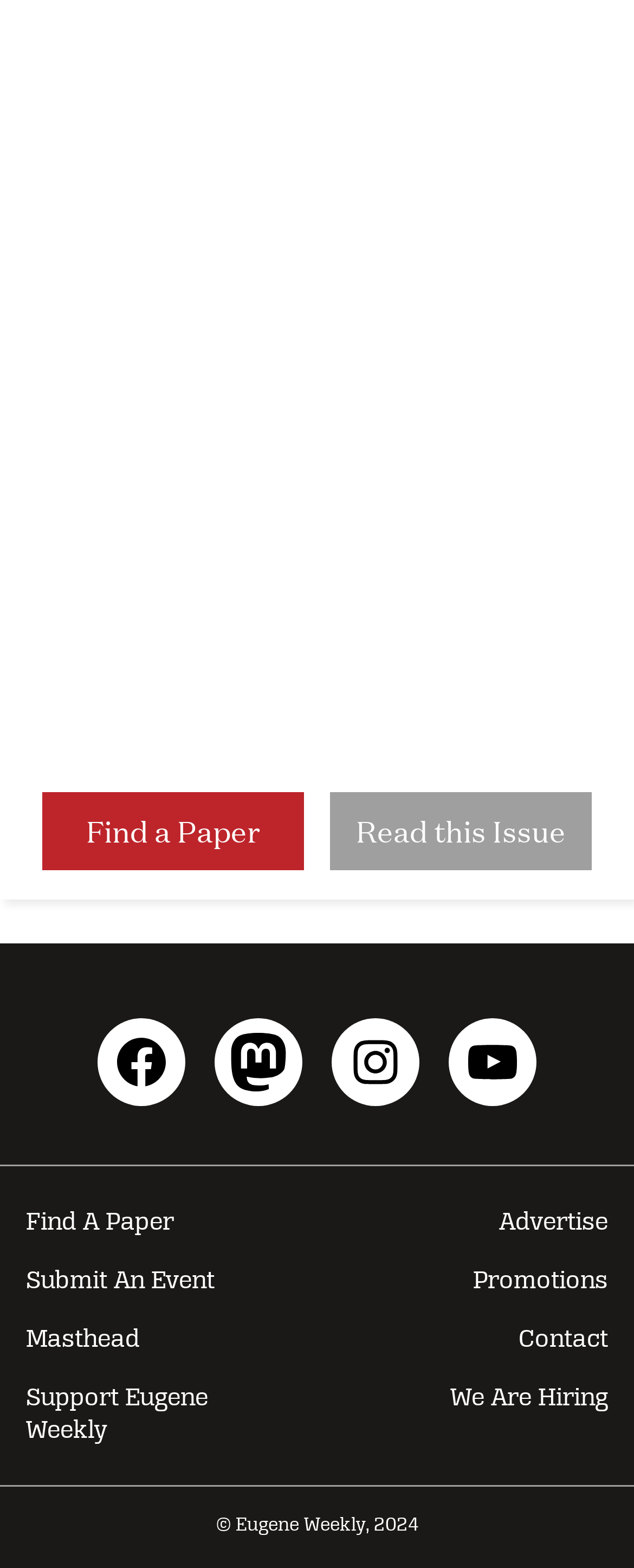Find the bounding box coordinates for the HTML element described as: "Advertise". The coordinates should consist of four float values between 0 and 1, i.e., [left, top, right, bottom].

[0.5, 0.761, 1.0, 0.798]